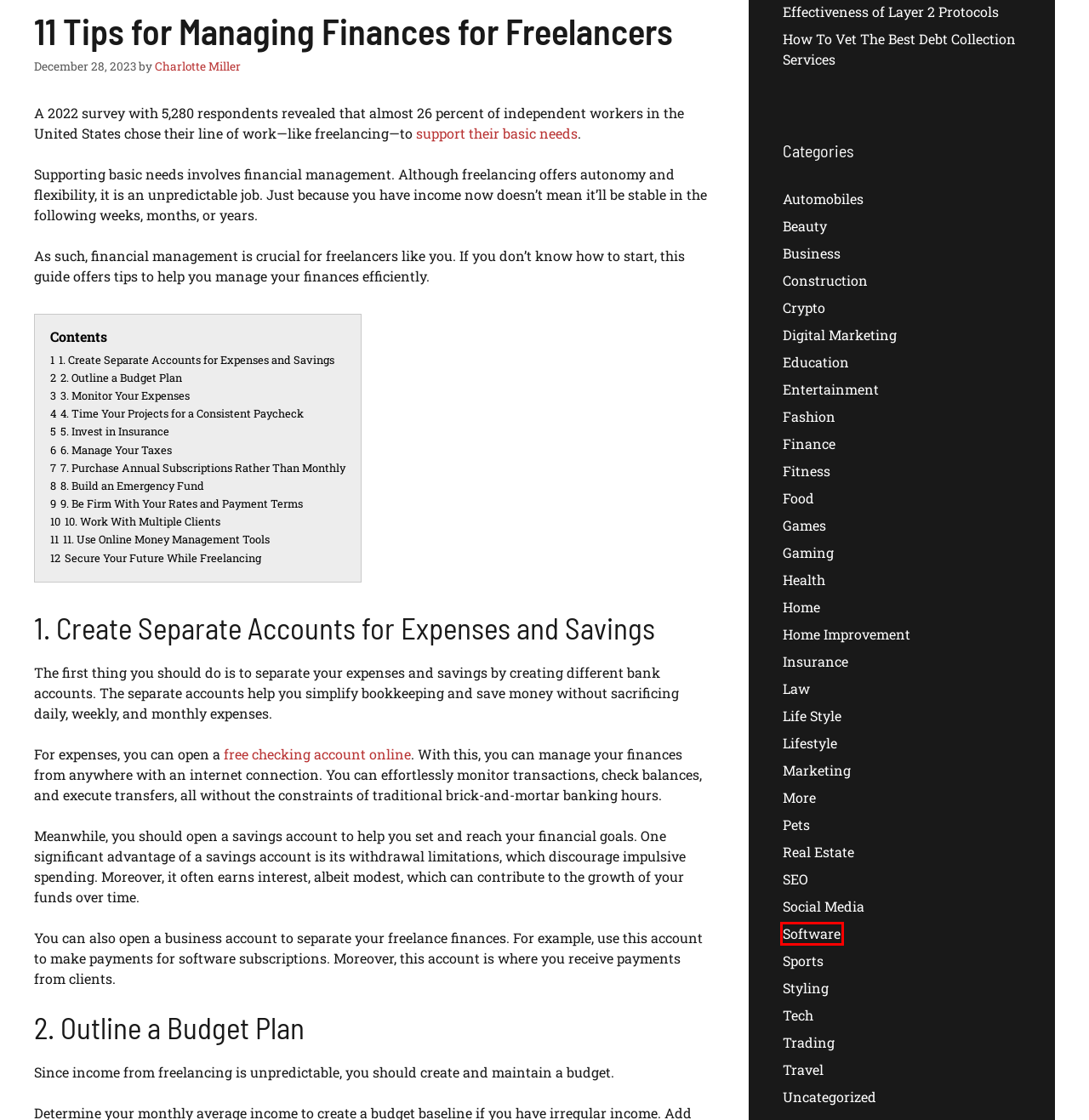You are looking at a screenshot of a webpage with a red bounding box around an element. Determine the best matching webpage description for the new webpage resulting from clicking the element in the red bounding box. Here are the descriptions:
A. Navigating the Nexus of Artificial Intelligence and Human - FinanceNInsurance
B. Software - FinanceNInsurance
C. Digital Marketing - FinanceNInsurance
D. Pets - FinanceNInsurance
E. More - FinanceNInsurance
F. Sports - FinanceNInsurance
G. Independent work motivators U.S. 2022 | Statista
H. Beauty - FinanceNInsurance

B